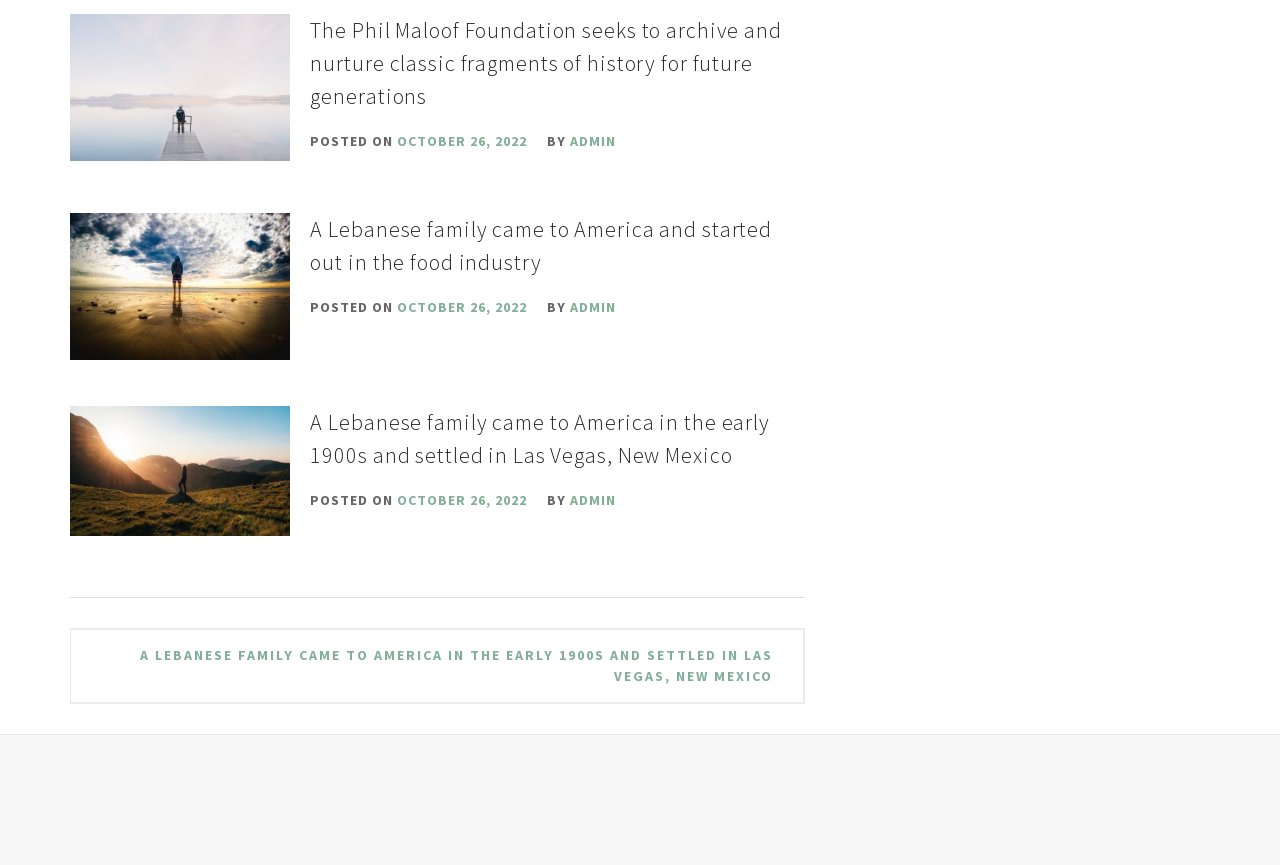Please locate the bounding box coordinates of the element that should be clicked to complete the given instruction: "View the post from OCTOBER 26, 2022".

[0.311, 0.153, 0.412, 0.174]